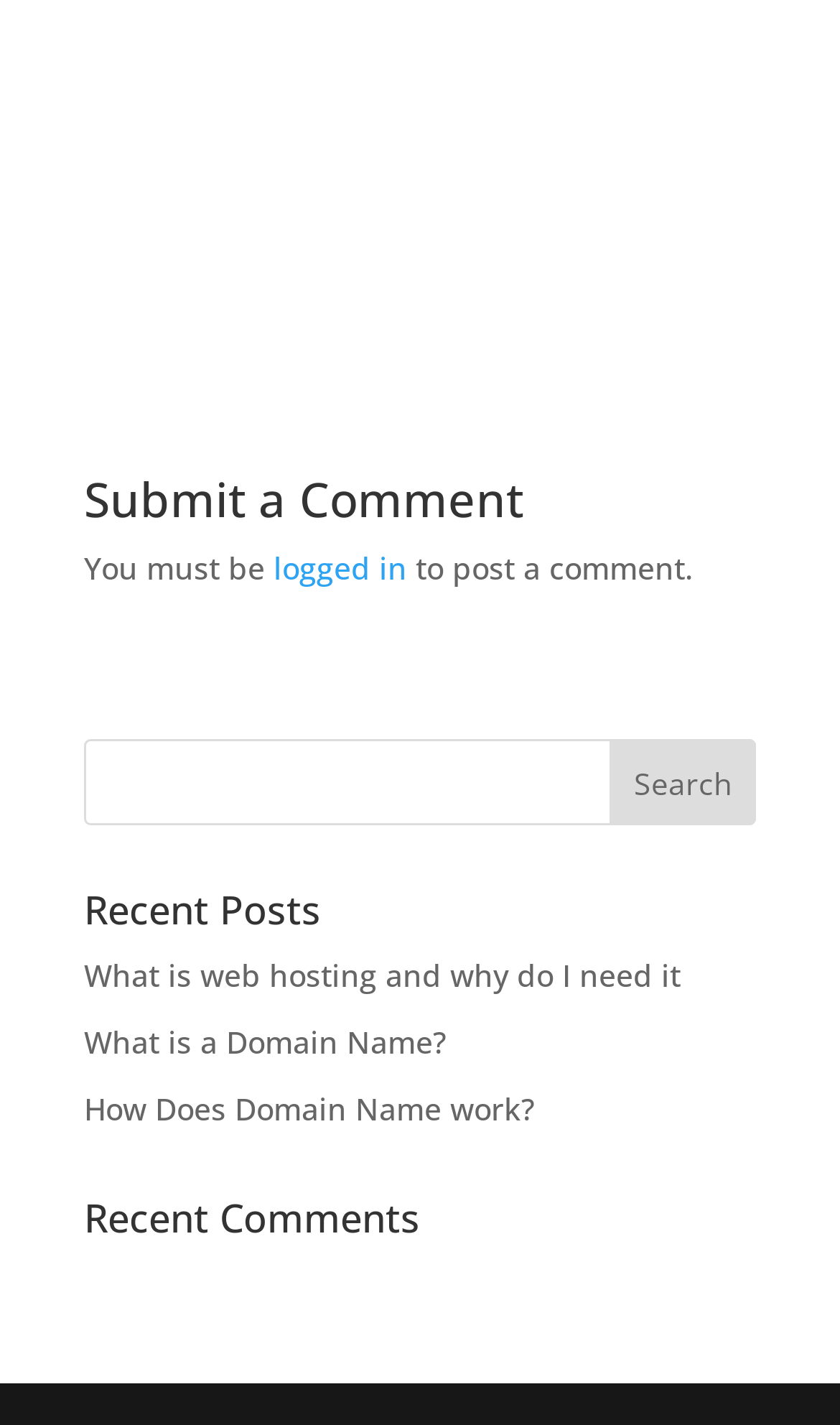Given the webpage screenshot and the description, determine the bounding box coordinates (top-left x, top-left y, bottom-right x, bottom-right y) that define the location of the UI element matching this description: name="s"

[0.1, 0.519, 0.9, 0.579]